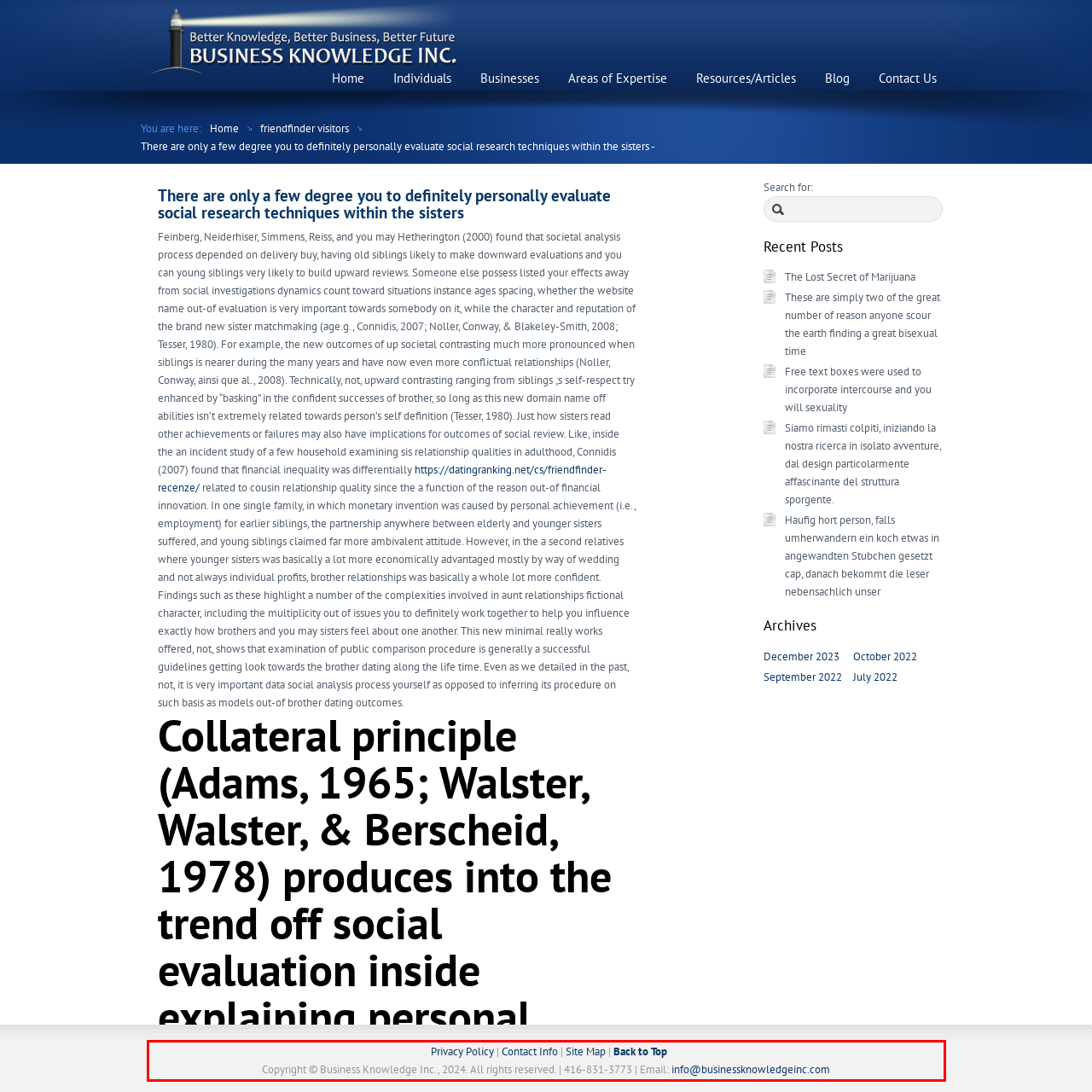Given a screenshot of a webpage containing a red rectangle bounding box, extract and provide the text content found within the red bounding box.

Privacy Policy | Contact Info | Site Map | Back to Top Copyright © Business Knowledge Inc., 2024. All rights reserved. | 416-831-3773 | Email: info@businessknowledgeinc.com